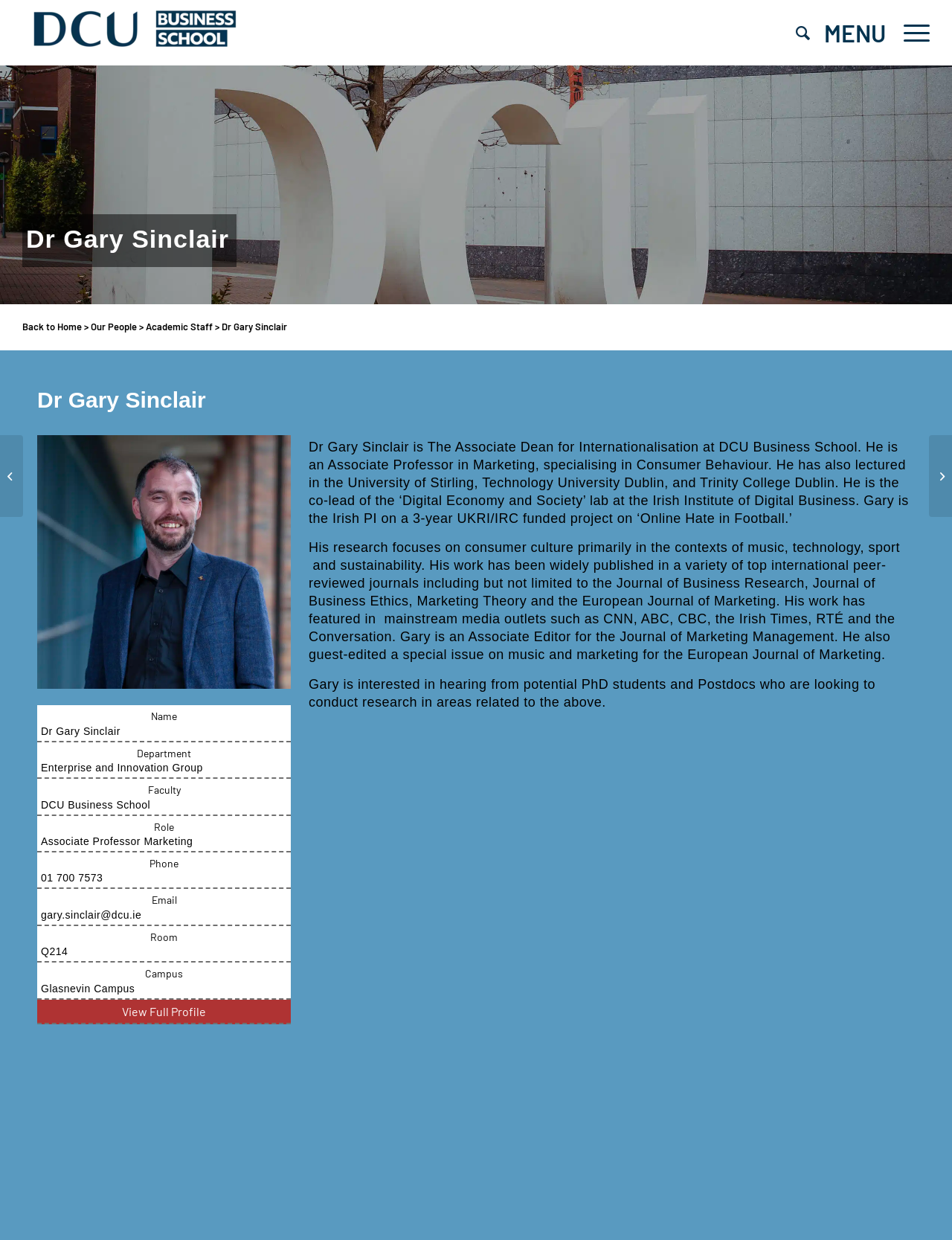Provide a thorough and detailed response to the question by examining the image: 
What is Dr. Gary Sinclair's email address?

I found this information by looking at the 'Email' section on the webpage, which is located below the 'Phone' section. The text next to 'Email' says 'gary.sinclair@dcu.ie'.